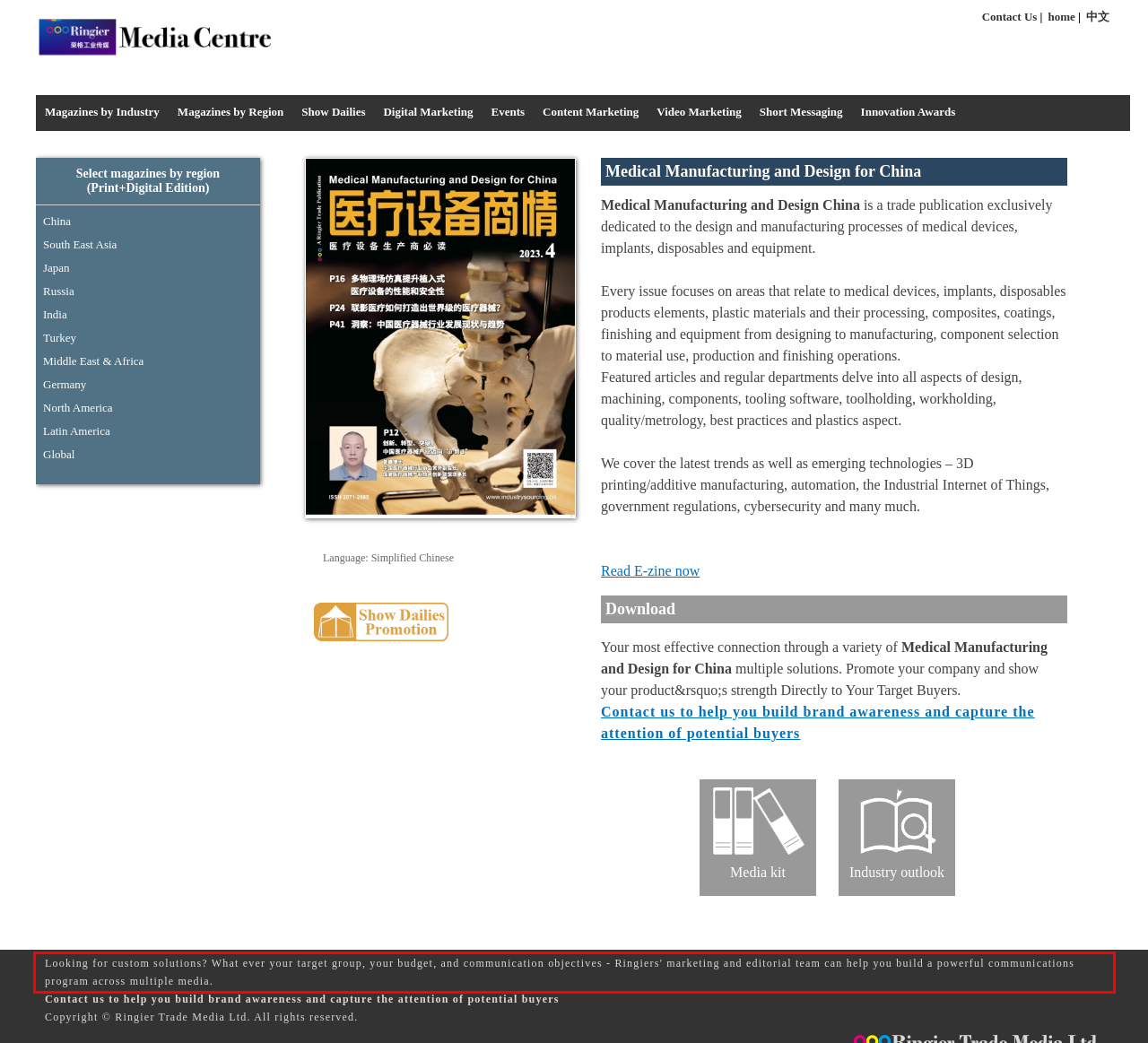Identify and transcribe the text content enclosed by the red bounding box in the given screenshot.

Looking for custom solutions? What ever your target group, your budget, and communication objectives - Ringiers' marketing and editorial team can help you build a powerful communications program across multiple media.